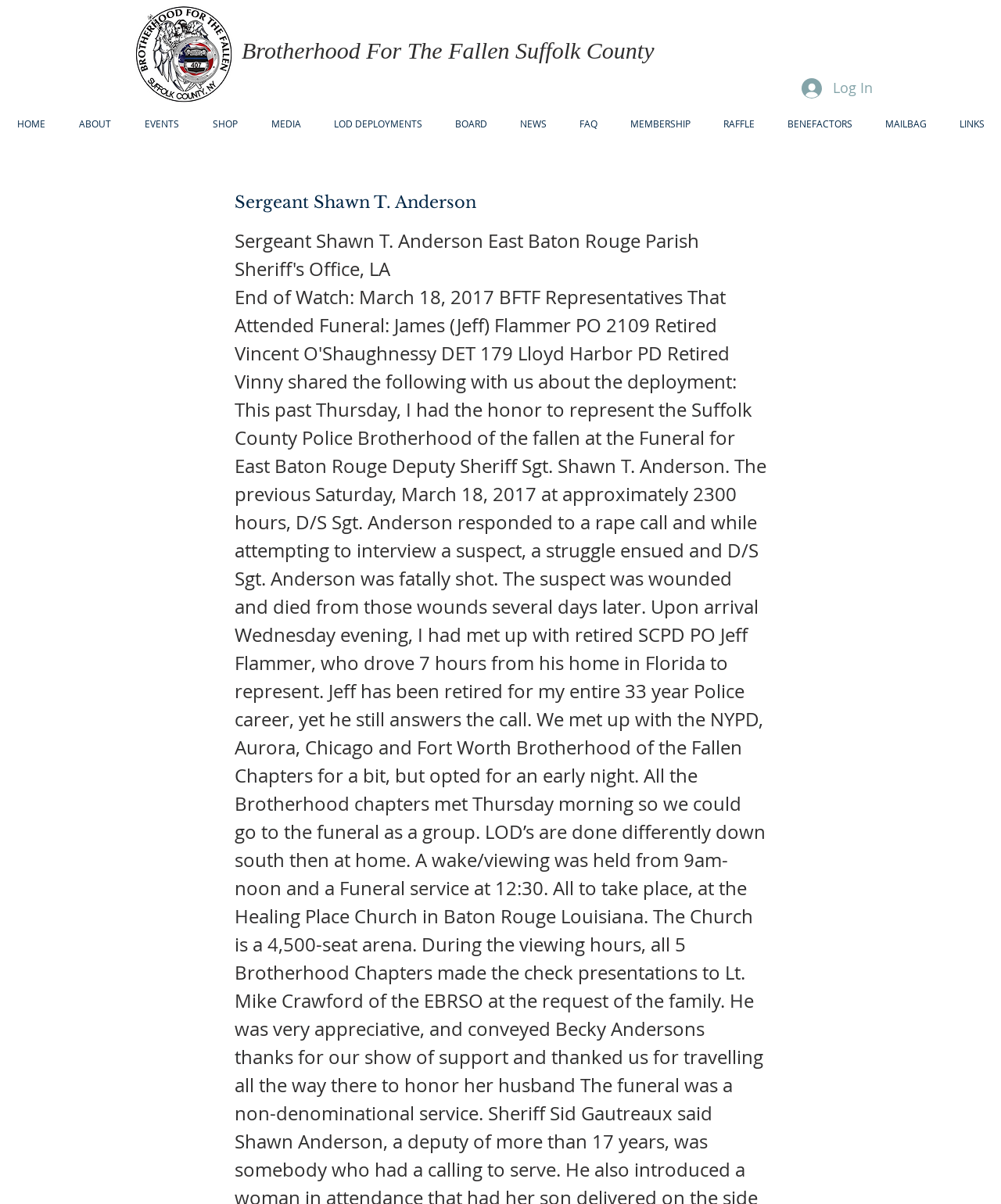Identify the bounding box coordinates for the element that needs to be clicked to fulfill this instruction: "Click the Log In button". Provide the coordinates in the format of four float numbers between 0 and 1: [left, top, right, bottom].

[0.79, 0.061, 0.883, 0.085]